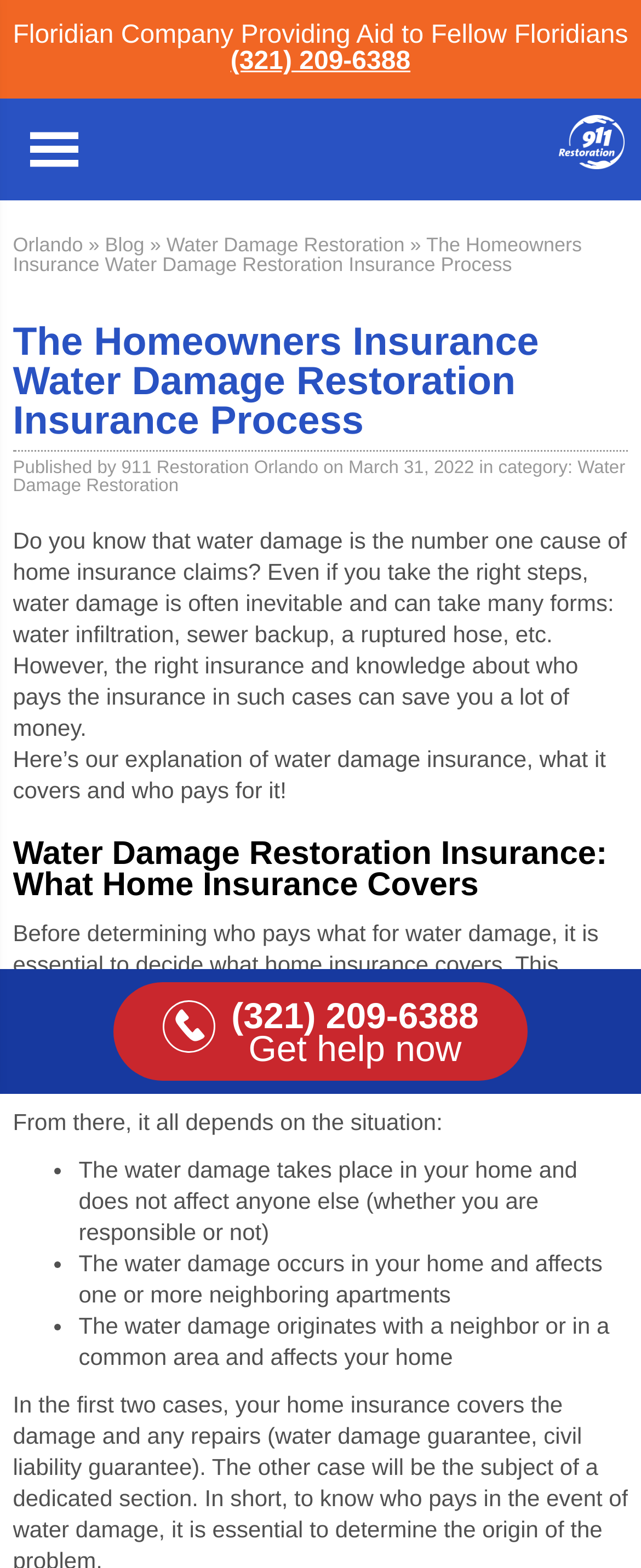Please identify the primary heading of the webpage and give its text content.

The Homeowners Insurance Water Damage Restoration Insurance Process